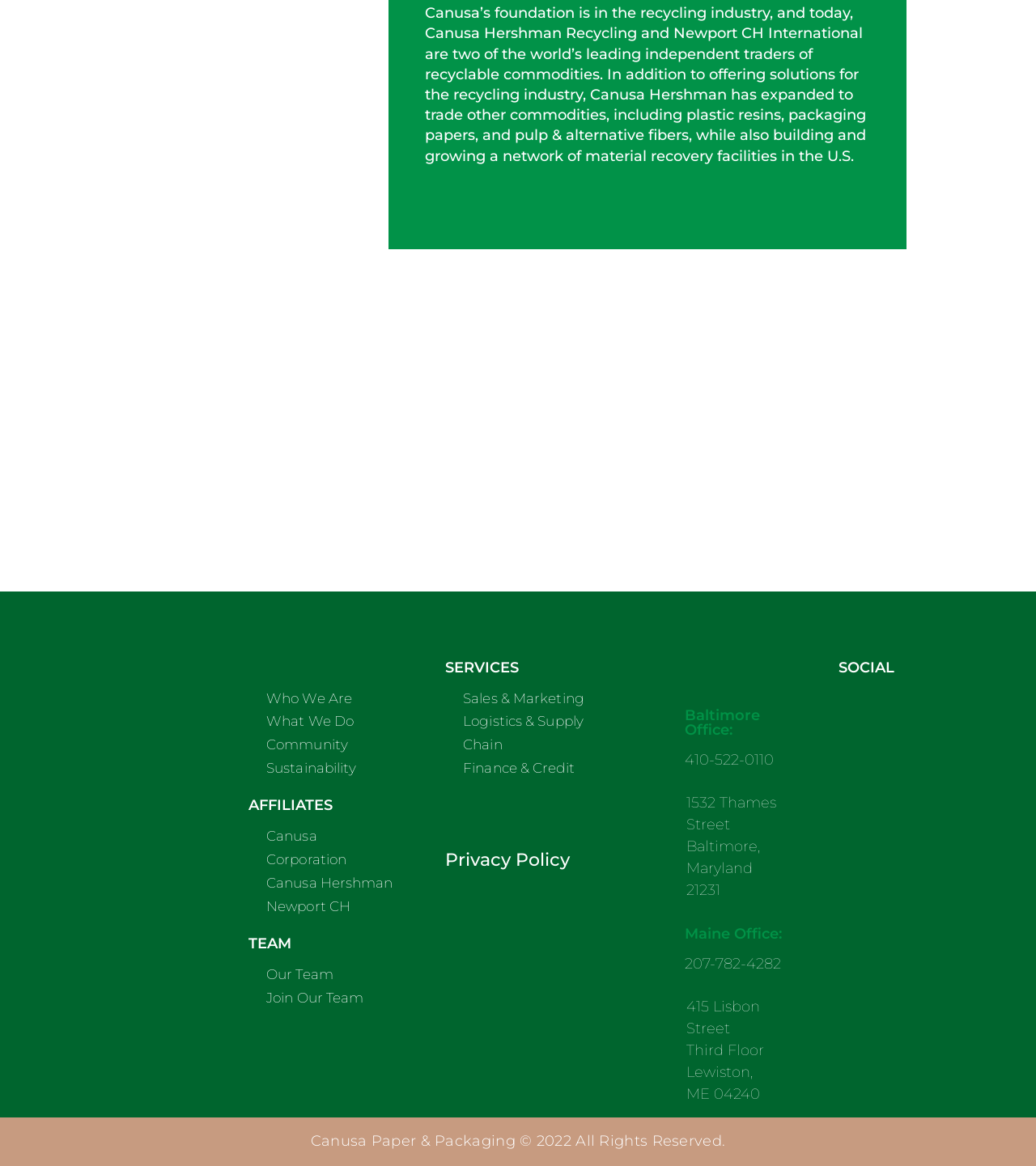From the element description: "Logistics & Supply Chain", extract the bounding box coordinates of the UI element. The coordinates should be expressed as four float numbers between 0 and 1, in the order [left, top, right, bottom].

[0.447, 0.612, 0.563, 0.646]